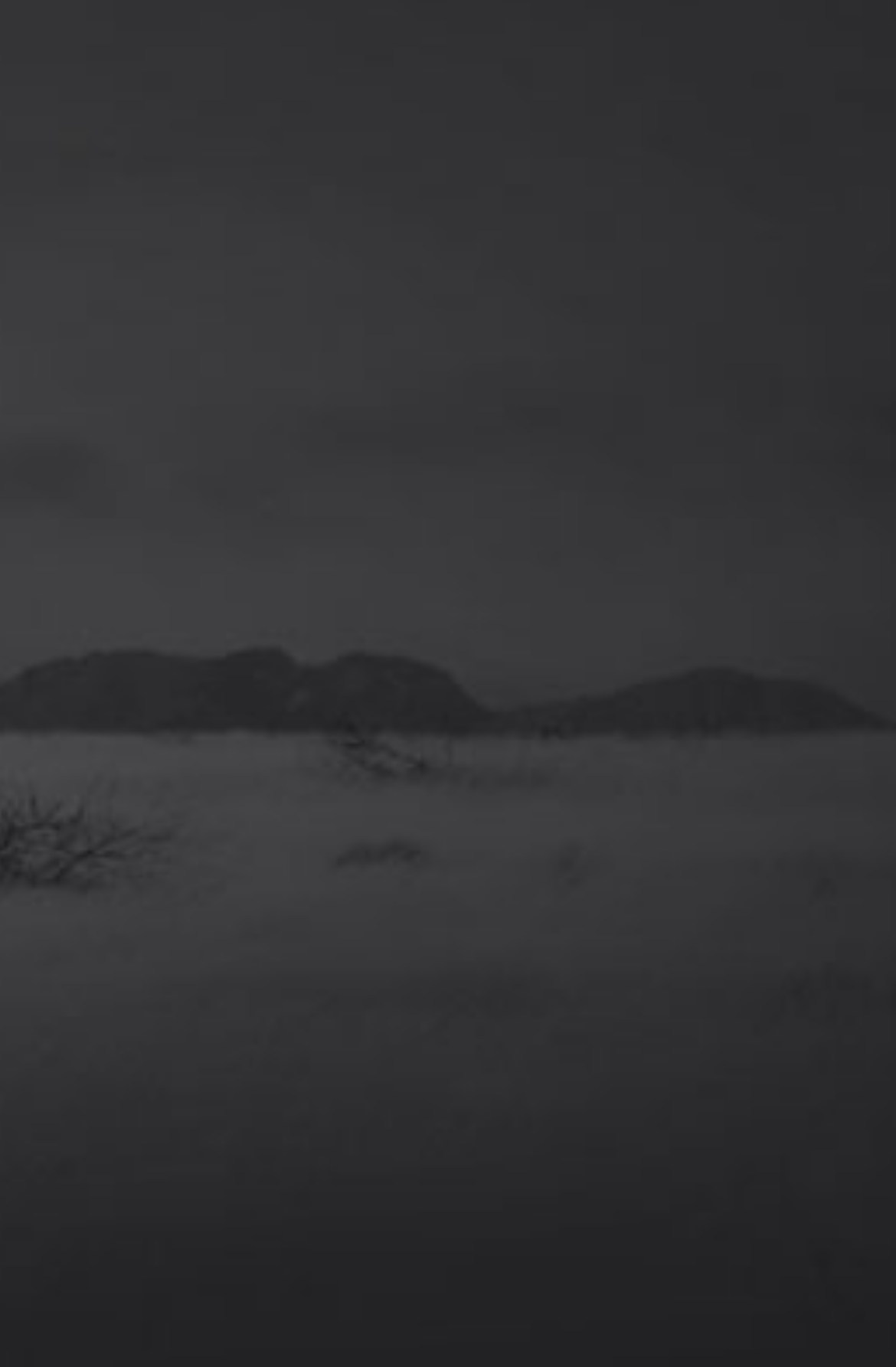Find the bounding box coordinates of the element's region that should be clicked in order to follow the given instruction: "Follow Cowboys & Indians on Facebook". The coordinates should consist of four float numbers between 0 and 1, i.e., [left, top, right, bottom].

[0.203, 0.433, 0.305, 0.501]